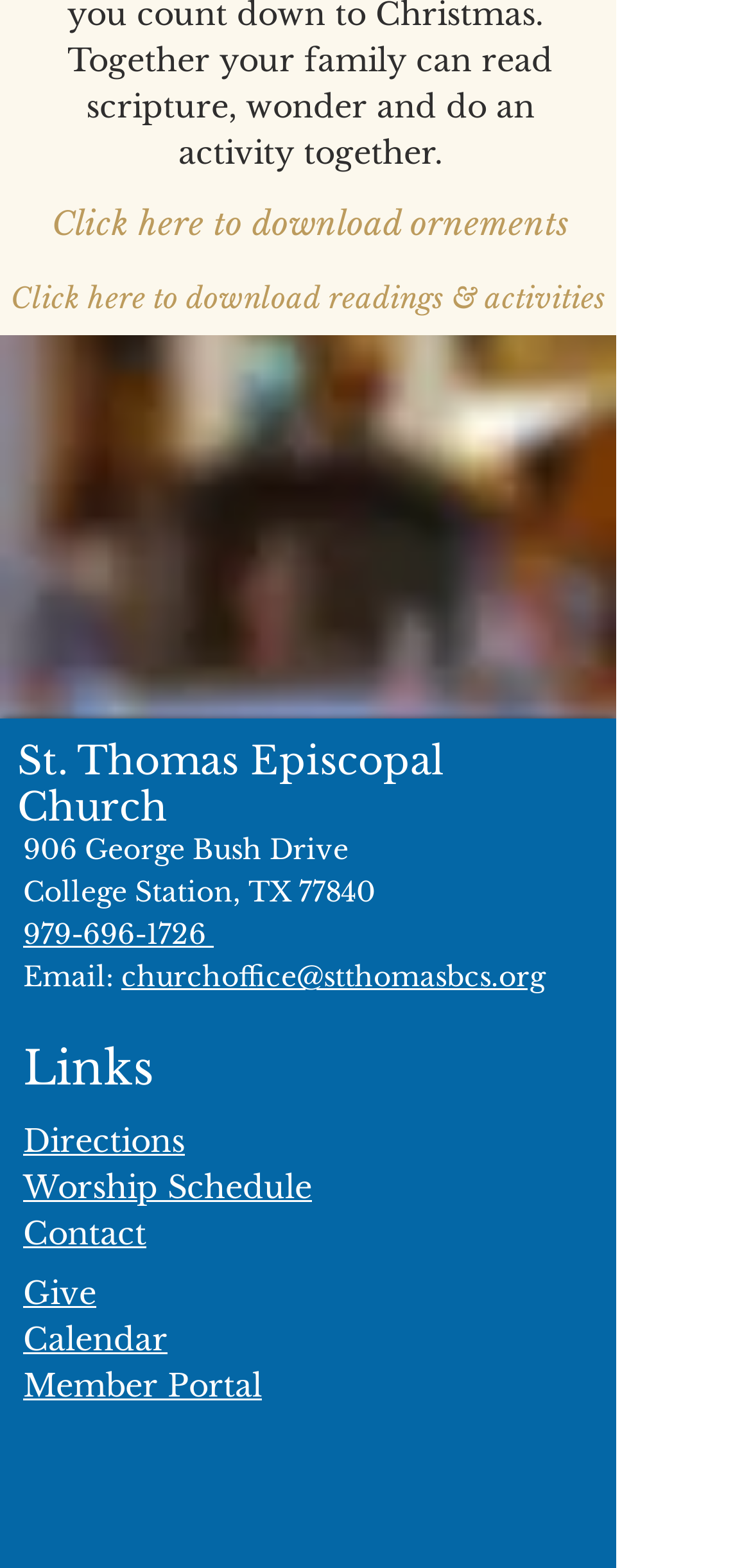Select the bounding box coordinates of the element I need to click to carry out the following instruction: "Visit Facebook page".

[0.031, 0.933, 0.121, 0.976]